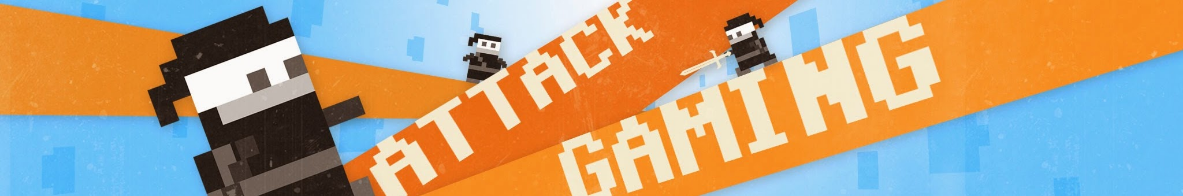How many pixelated ninja characters are there?
Look at the image and respond with a single word or a short phrase.

Two